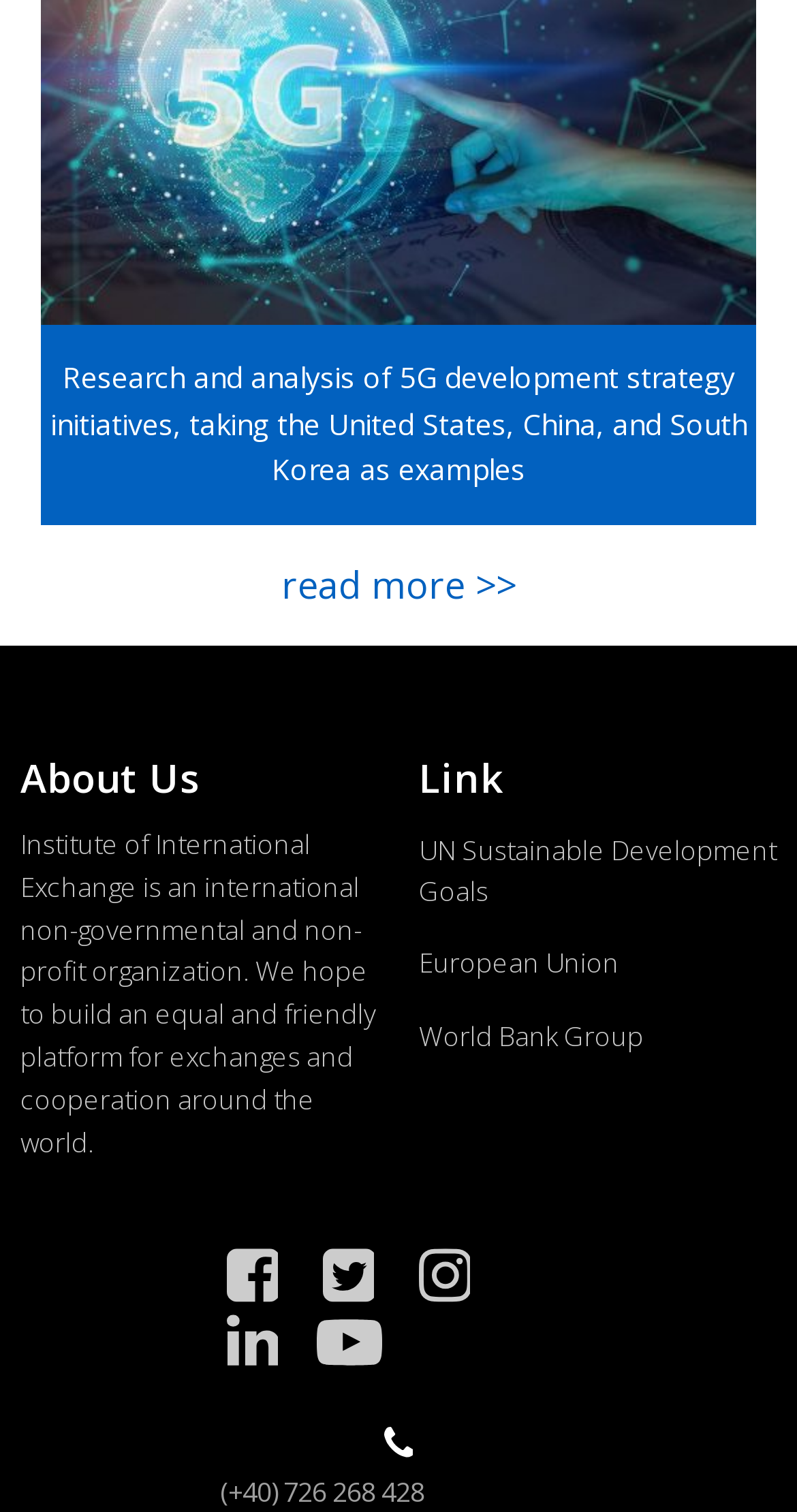What type of organization is the Institute of International Exchange?
Use the information from the screenshot to give a comprehensive response to the question.

The type of organization can be determined by reading the StaticText 'Institute of International Exchange is an international non-governmental and non-profit organization...' which is located in the 'About Us' section of the webpage.